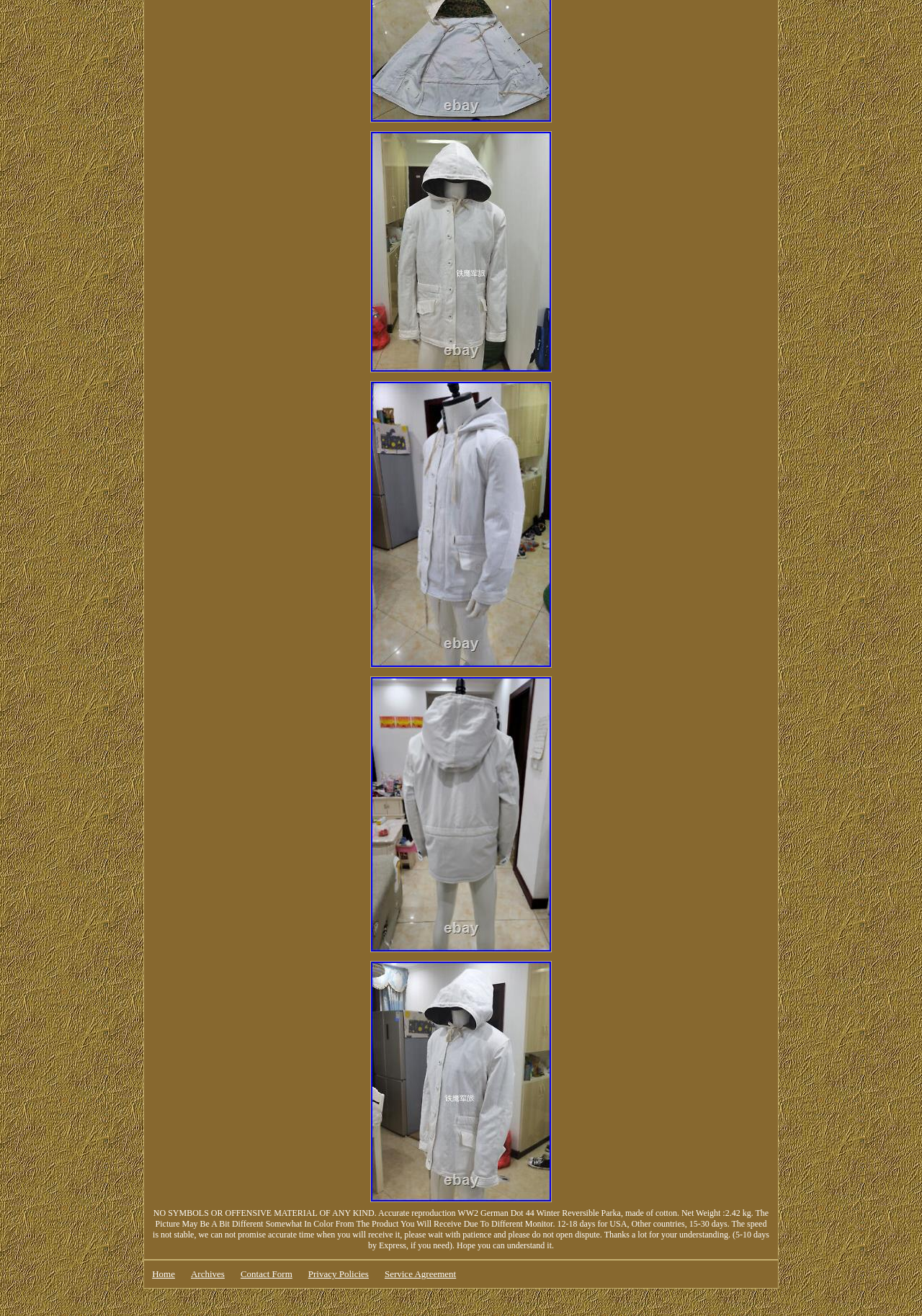Respond to the following question with a brief word or phrase:
What is the product name in the first link?

Wwii German Army Dot44 Peas Camo Coat & White Winter Reversible Parka